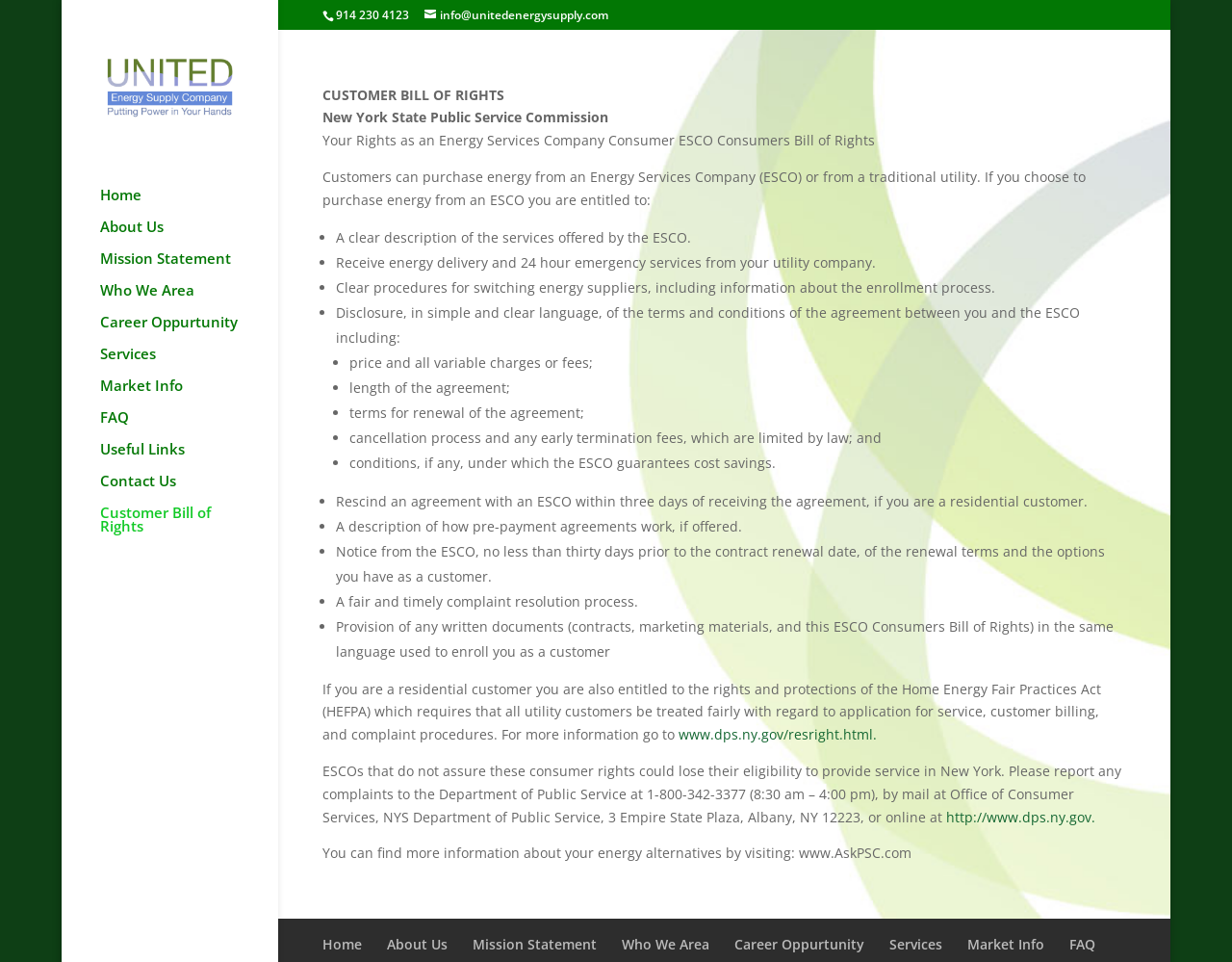Find the bounding box coordinates for the area that should be clicked to accomplish the instruction: "Contact Us".

[0.081, 0.492, 0.226, 0.525]